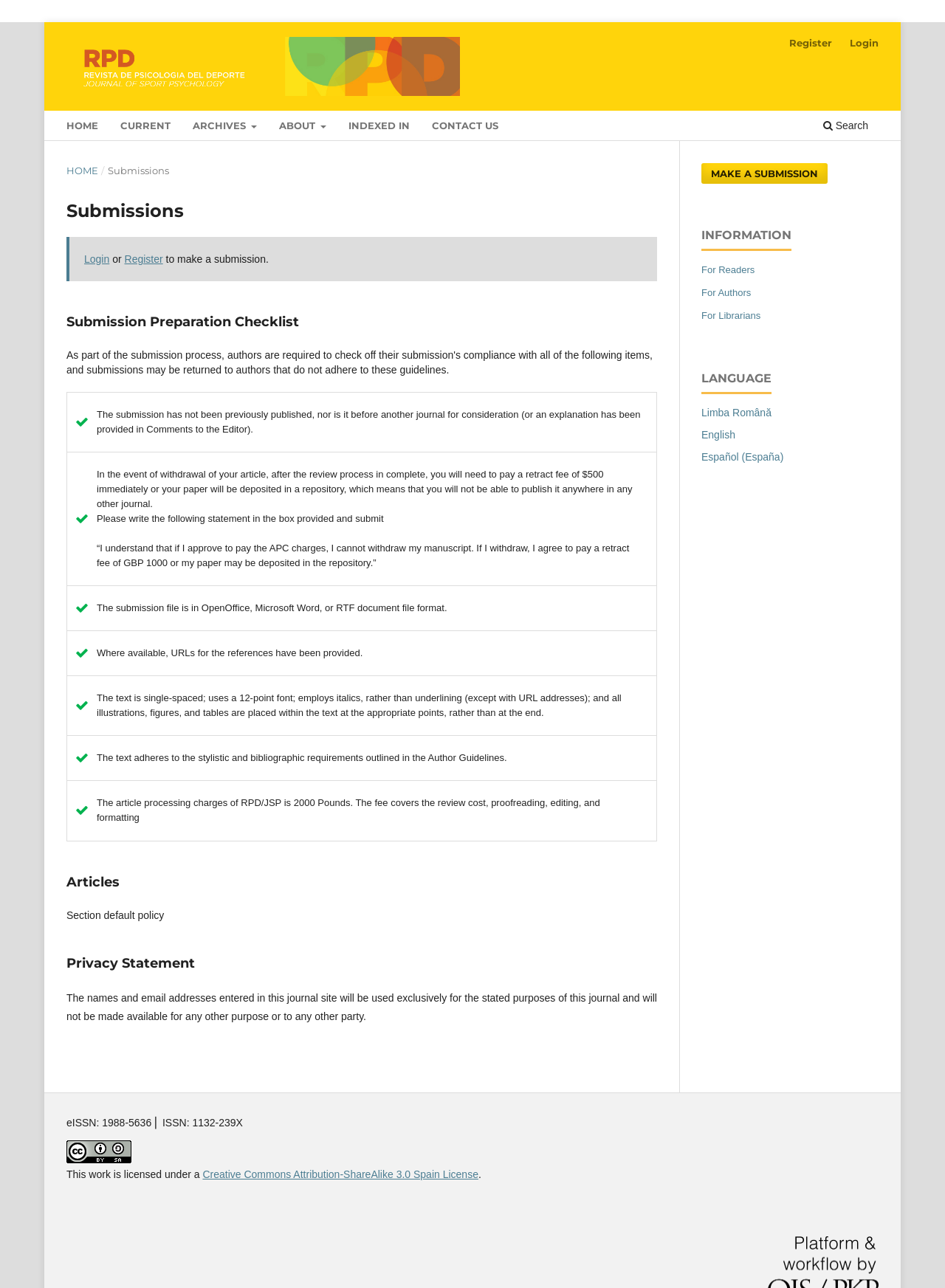Pinpoint the bounding box coordinates of the area that should be clicked to complete the following instruction: "Click the 'MAKE A SUBMISSION' button". The coordinates must be given as four float numbers between 0 and 1, i.e., [left, top, right, bottom].

[0.742, 0.127, 0.876, 0.143]